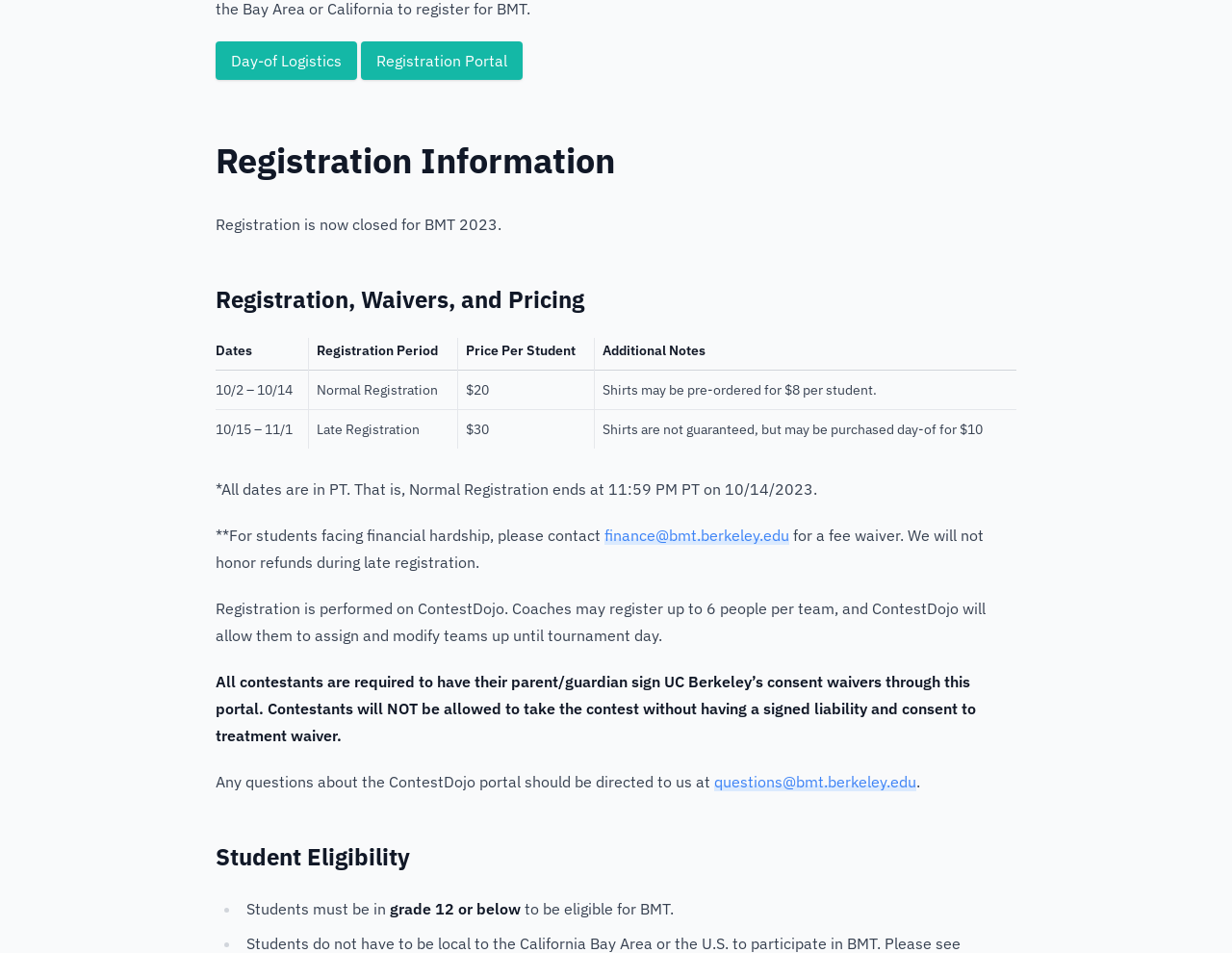Find and provide the bounding box coordinates for the UI element described here: "Registration Portal". The coordinates should be given as four float numbers between 0 and 1: [left, top, right, bottom].

[0.293, 0.043, 0.424, 0.084]